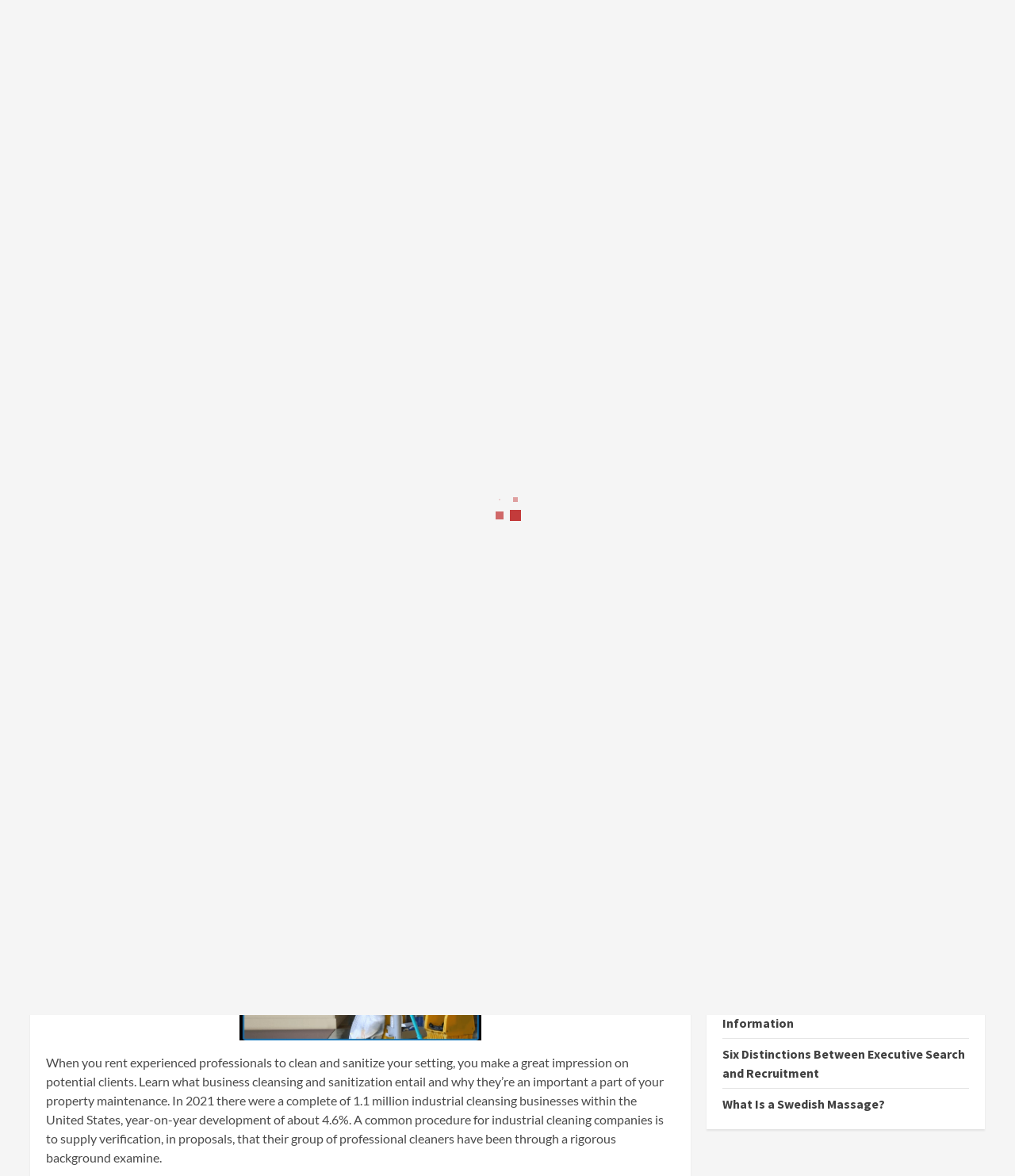Can you show the bounding box coordinates of the region to click on to complete the task described in the instruction: "Visit NOAA website"?

None